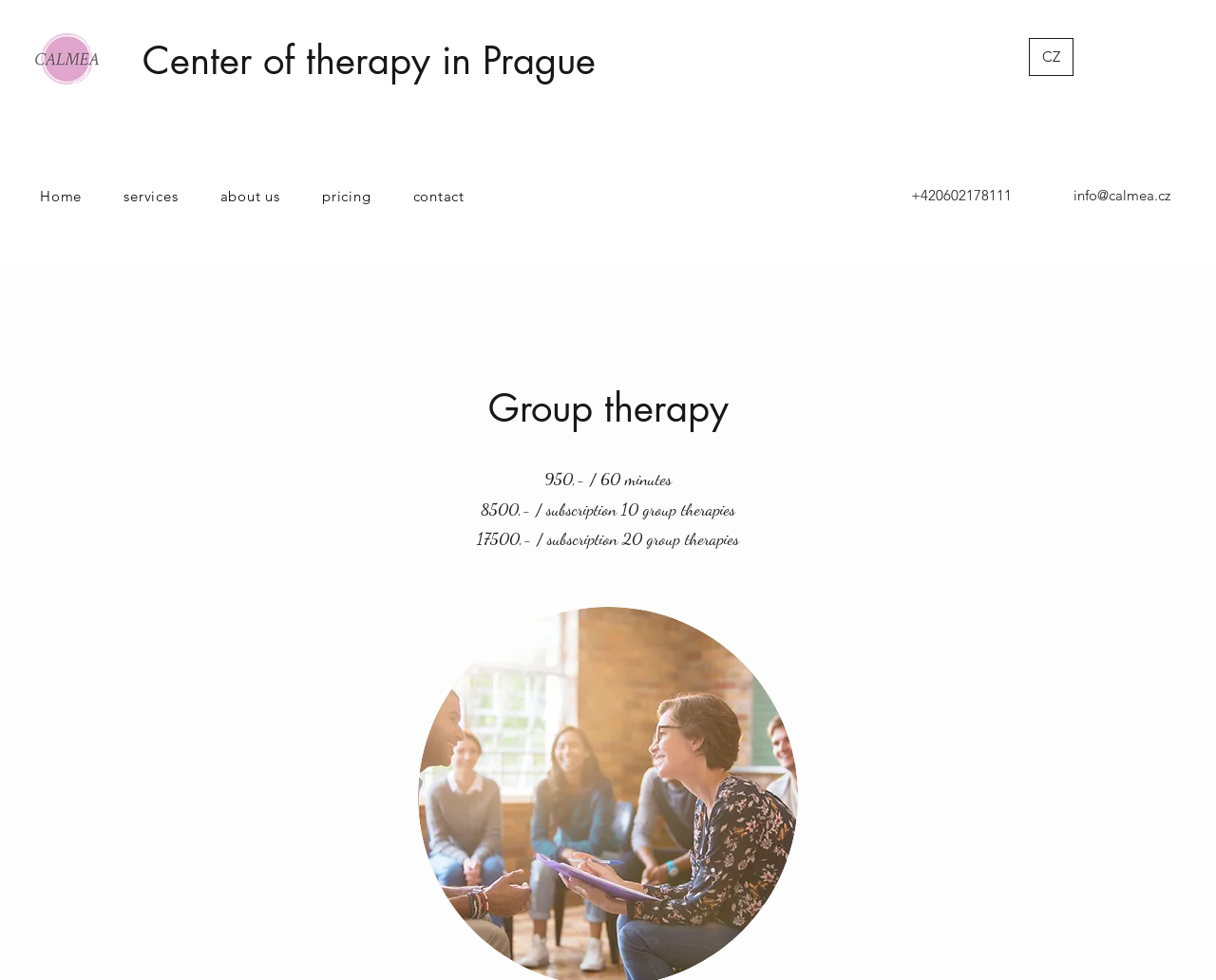Can you determine the bounding box coordinates of the area that needs to be clicked to fulfill the following instruction: "view services"?

[0.088, 0.18, 0.161, 0.22]